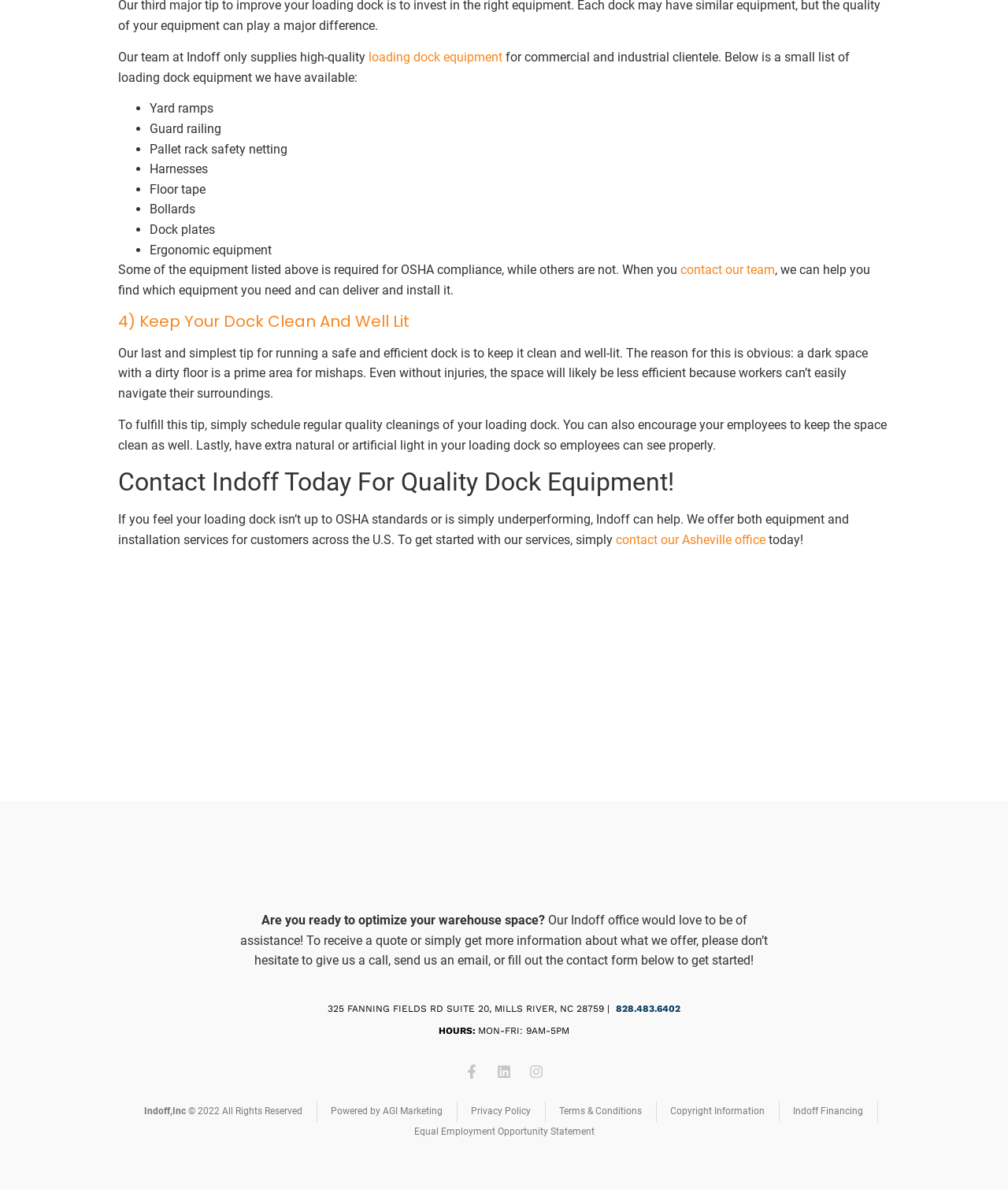Identify the bounding box coordinates for the UI element mentioned here: "Instagram". Provide the coordinates as four float values between 0 and 1, i.e., [left, top, right, bottom].

[0.518, 0.89, 0.546, 0.913]